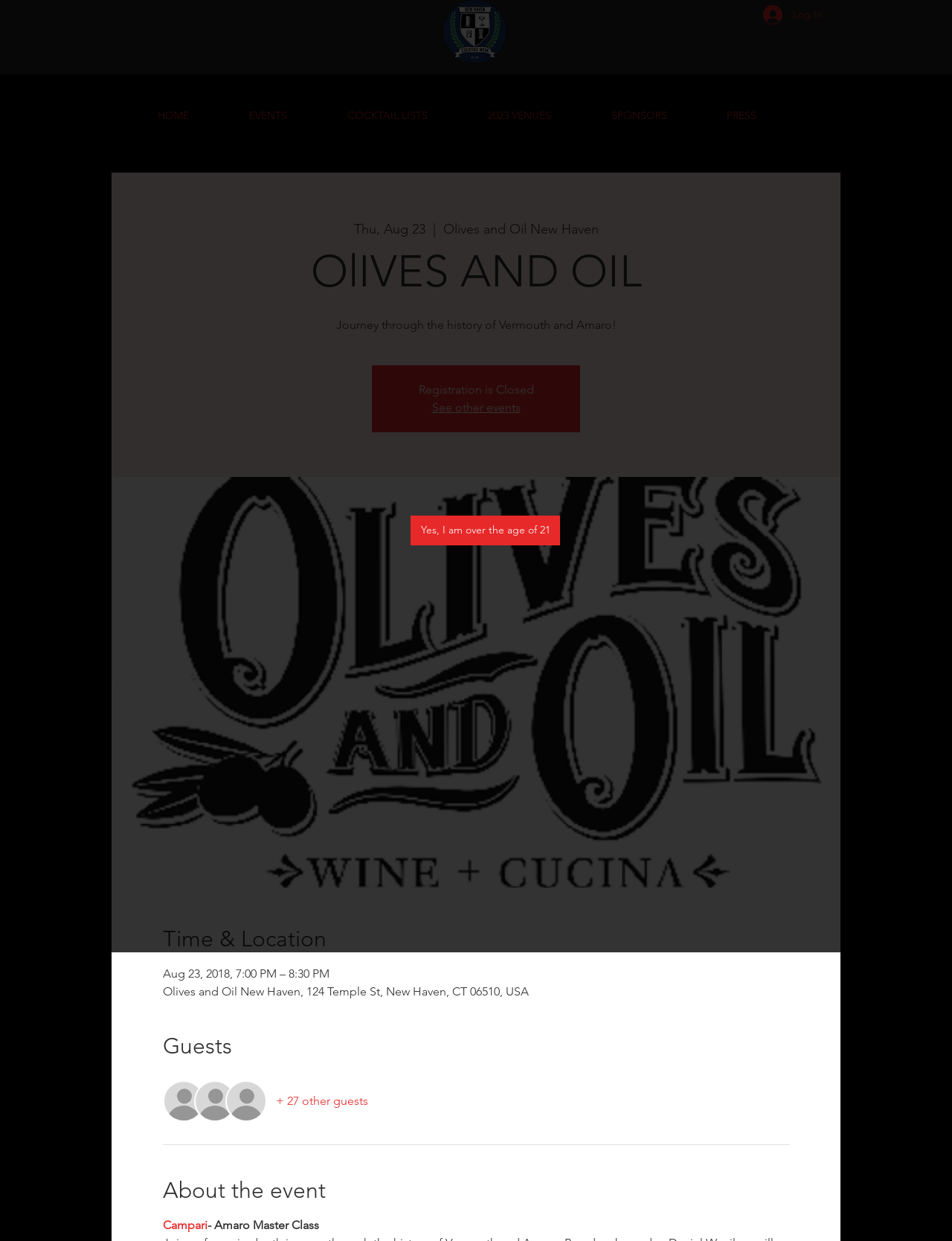Given the content of the image, can you provide a detailed answer to the question?
What is the name of the event?

I determined the answer by looking at the heading 'OlIVES AND OIL' and the text 'Olives and Oil New Haven' which suggests that the event is named 'Olives and Oil'.